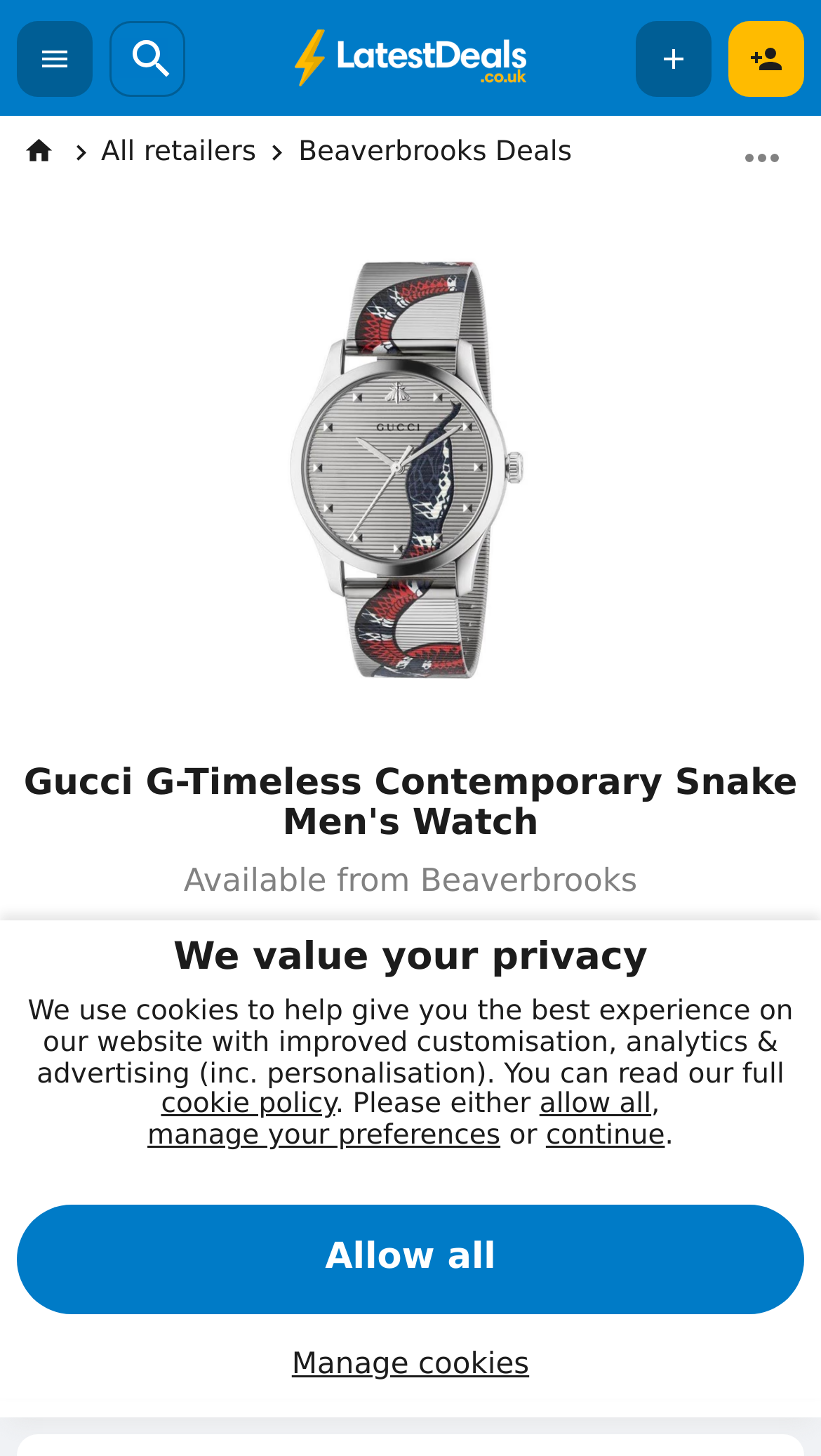Please identify the bounding box coordinates of the element's region that I should click in order to complete the following instruction: "Like the deal". The bounding box coordinates consist of four float numbers between 0 and 1, i.e., [left, top, right, bottom].

[0.051, 0.908, 0.161, 0.934]